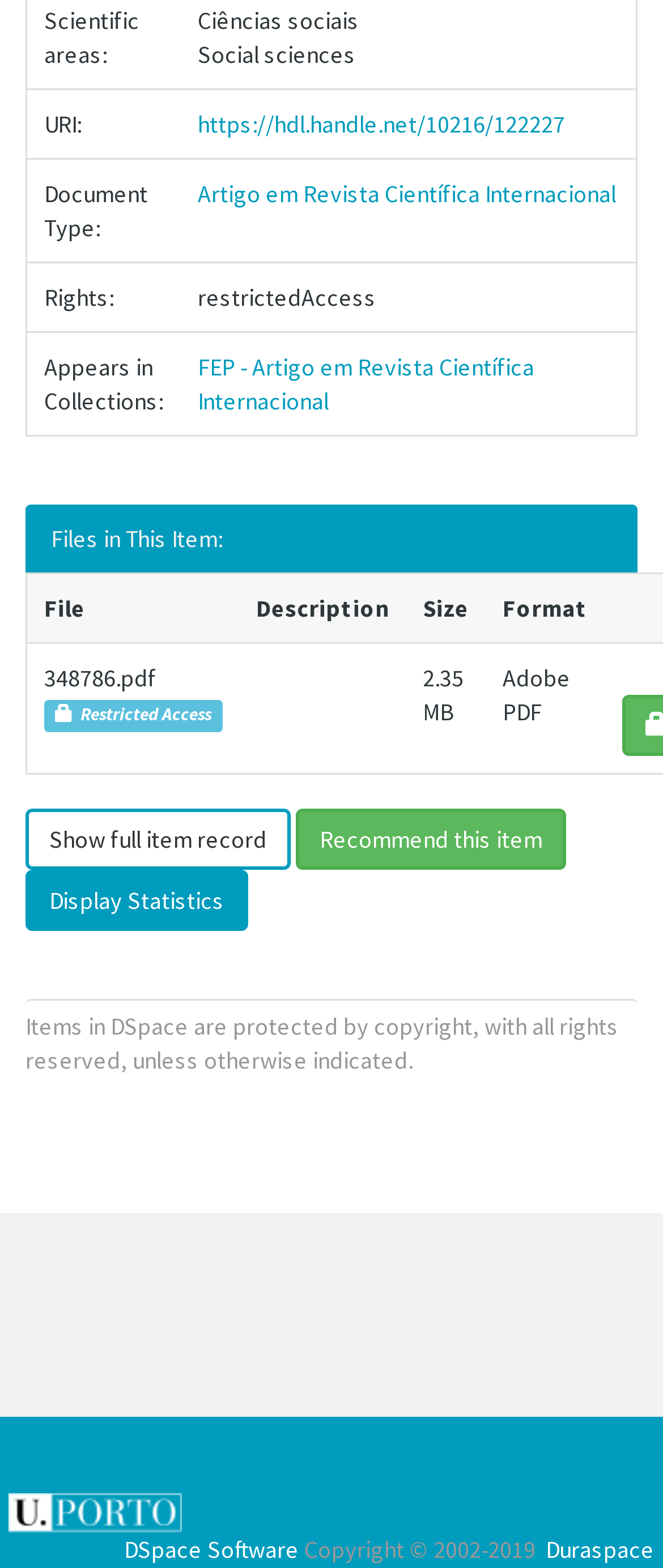Please locate the bounding box coordinates of the element that should be clicked to achieve the given instruction: "View full item record".

[0.038, 0.516, 0.438, 0.555]